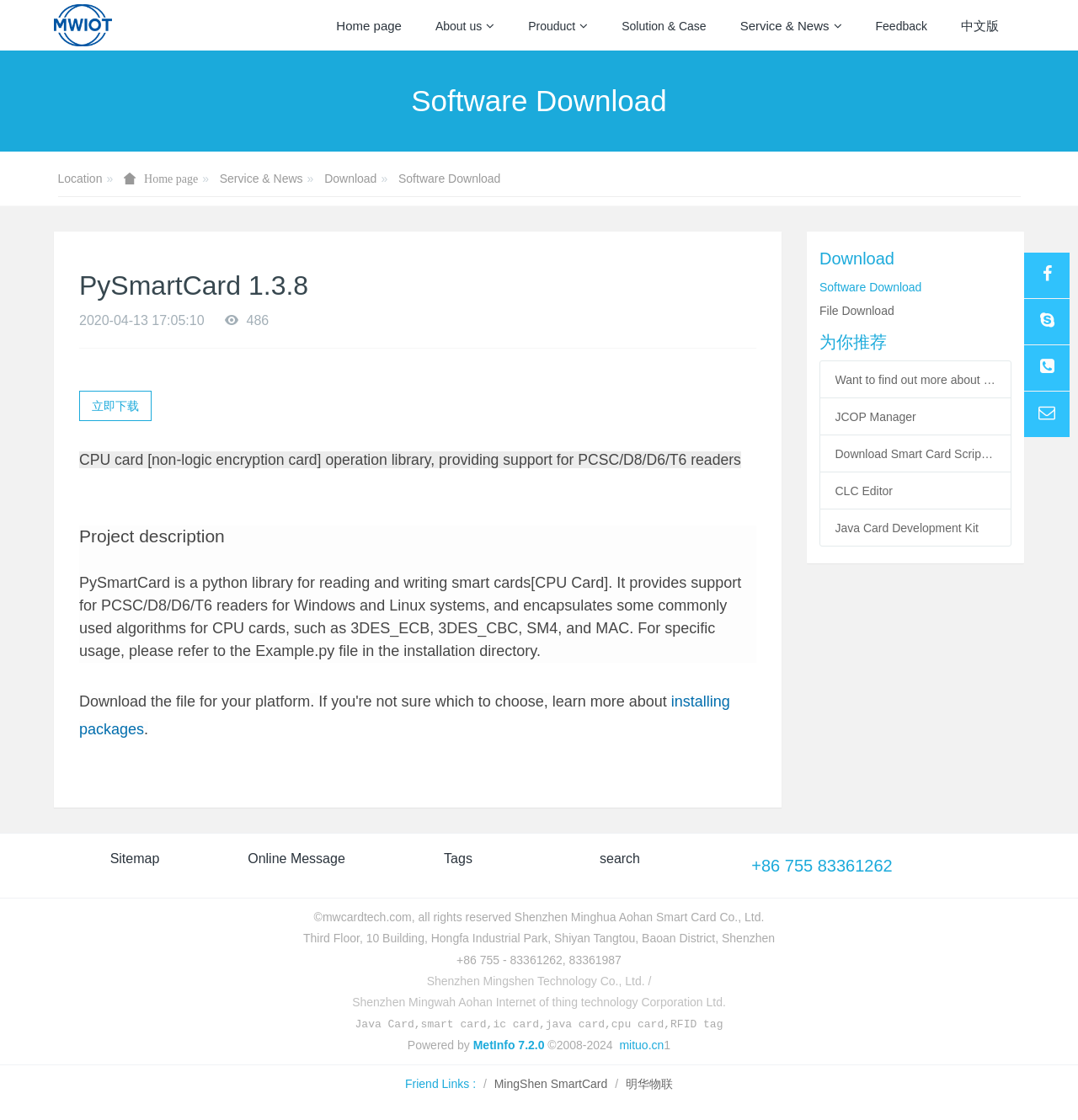What is the purpose of PySmartCard?
Give a one-word or short-phrase answer derived from the screenshot.

Reading and writing smart cards